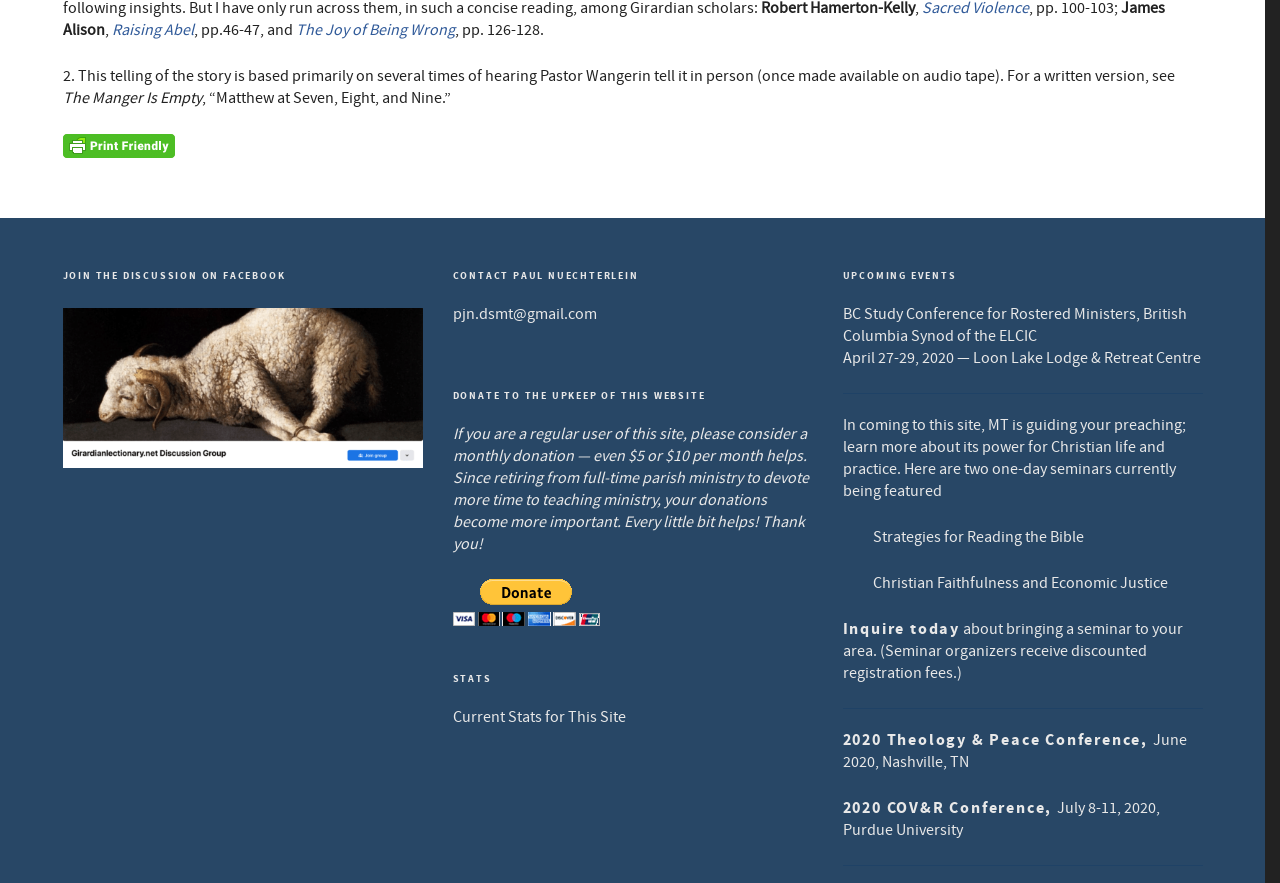Based on the element description 2020 Theology & Peace Conference, identify the bounding box of the UI element in the given webpage screenshot. The coordinates should be in the format (top-left x, top-left y, bottom-right x, bottom-right y) and must be between 0 and 1.

[0.658, 0.825, 0.891, 0.85]